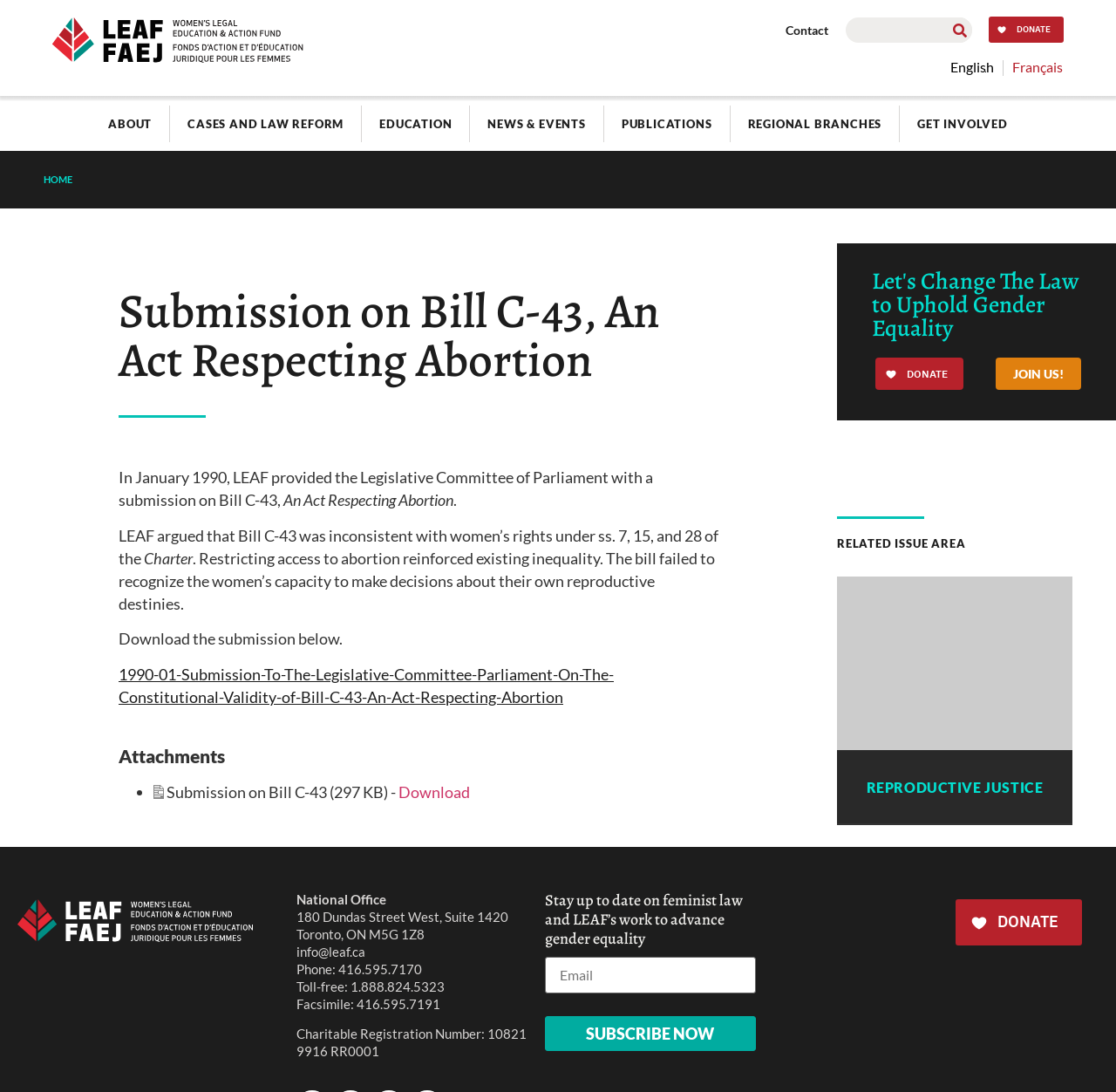Detail the various sections and features of the webpage.

This webpage is about a submission made by LEAF (Women's Legal Education and Action Fund) to the Legislative Committee of Parliament in January 1990 regarding Bill C-43, An Act Respecting Abortion. 

At the top left corner, there is a LEAF logo, and next to it, a navigation menu with links to "ABOUT", "CASES AND LAW REFORM", "EDUCATION", "NEWS & EVENTS", "PUBLICATIONS", "REGIONAL BRANCHES", and "GET INVOLVED". Below the navigation menu, there is a heading that reads "Submission on Bill C-43, An Act Respecting Abortion". 

The main content of the webpage is divided into two sections. The first section describes the submission, stating that LEAF argued that Bill C-43 was inconsistent with women's rights under the Charter. There is a link to download the submission below this description. 

The second section is titled "Attachments" and contains a list with a single item, which is a submission on Bill C-43 in PDF format. 

On the right side of the webpage, there is a section with a heading "Let's Change The Law to Uphold Gender Equality" and a "Donate Button" iframe. Below this section, there is a link to "JOIN US!" and a section titled "RELATED ISSUE AREA" with an article about reproductive justice. 

At the bottom of the webpage, there is a footer section with the LEAF logo, contact information, and a subscription form to stay up to date on feminist law and LEAF's work. There are also two "Donate Button" iframes, one on the left and one on the right side of the footer section.